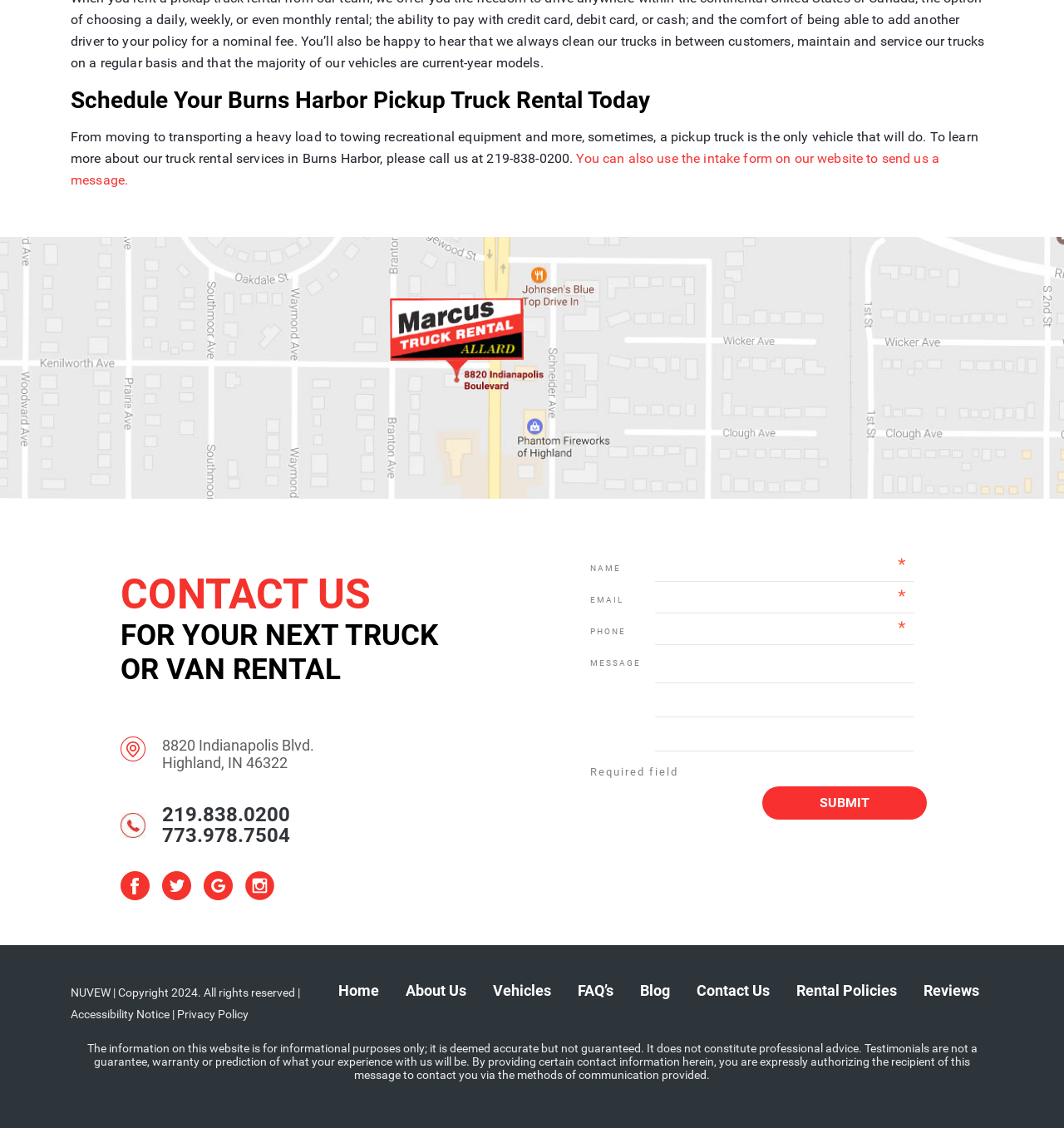What is the purpose of the pickup truck?
Based on the visual content, answer with a single word or a brief phrase.

moving to transporting a heavy load